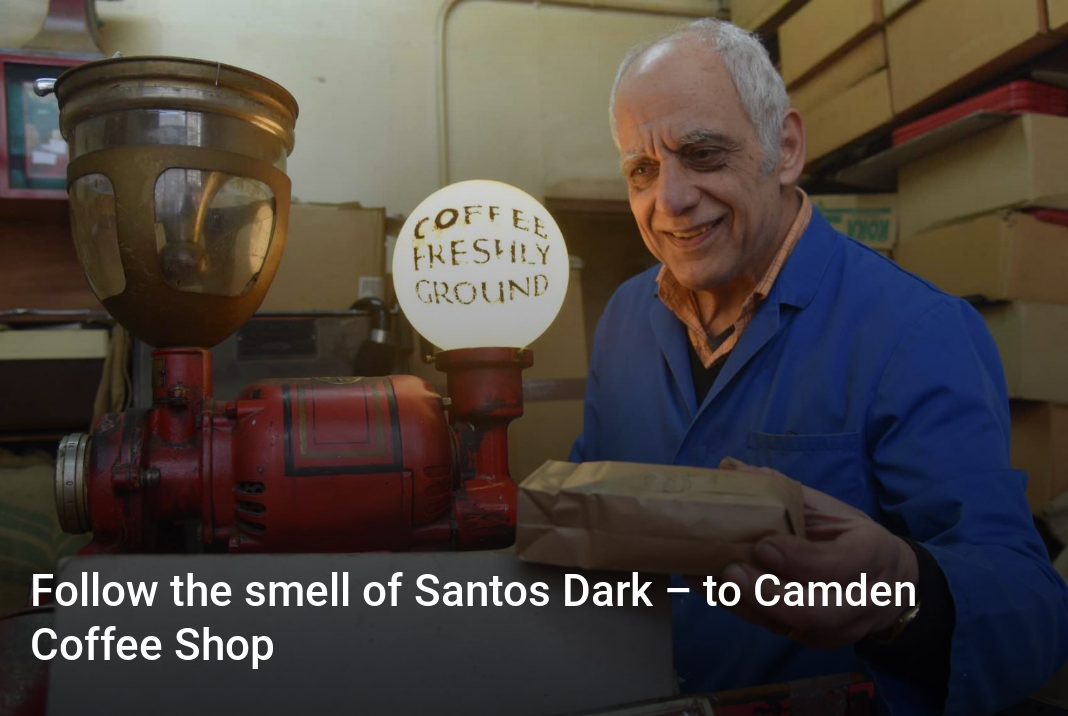What is written on the illuminated sign?
From the screenshot, provide a brief answer in one word or phrase.

COFFEE FRESHLY GROUND